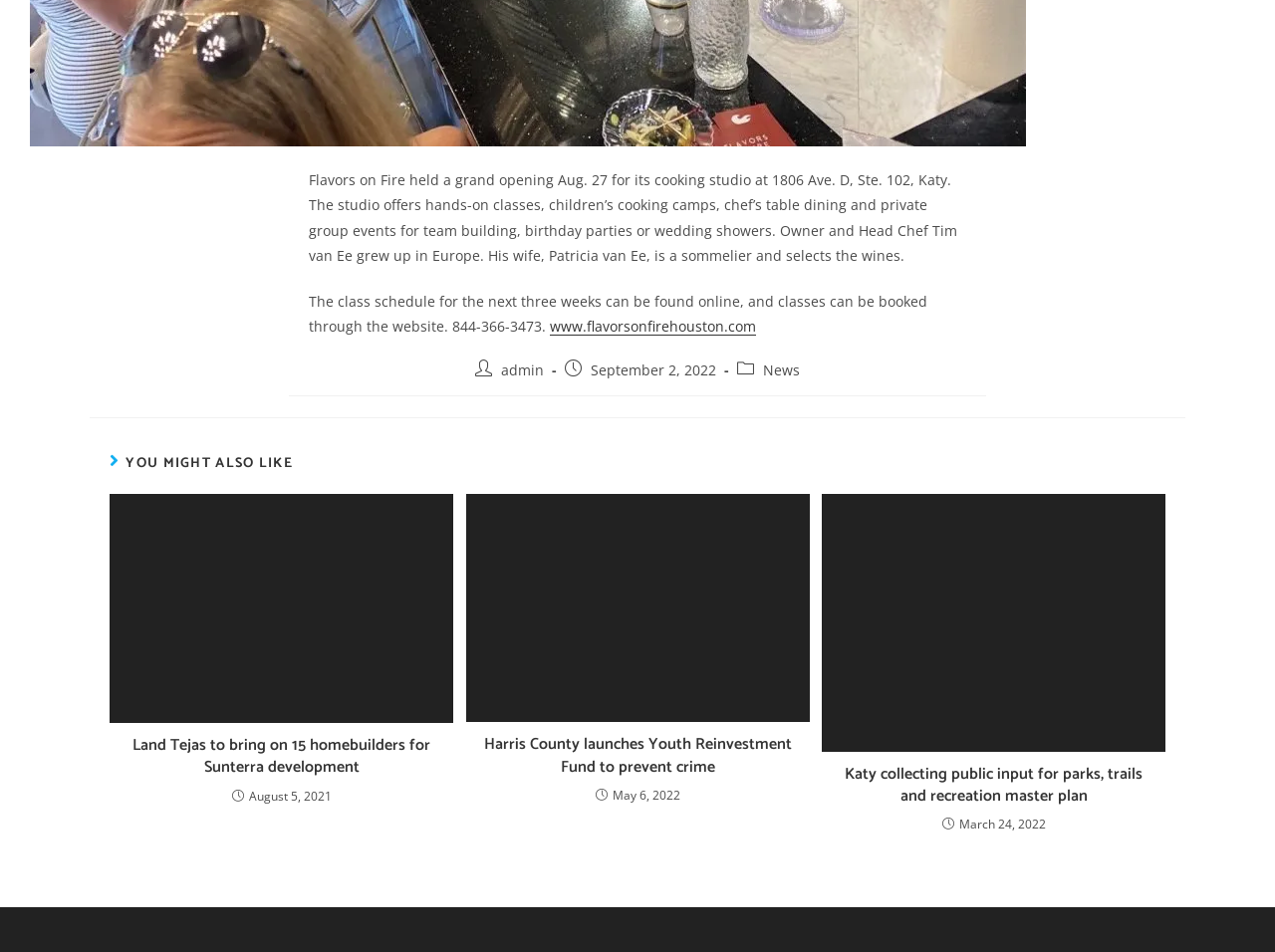What is the phone number to book a class?
Please elaborate on the answer to the question with detailed information.

The phone number to book a class can be found in the second paragraph of the webpage, which states 'The class schedule for the next three weeks can be found online, and classes can be booked through the website. 844-366-3473.'